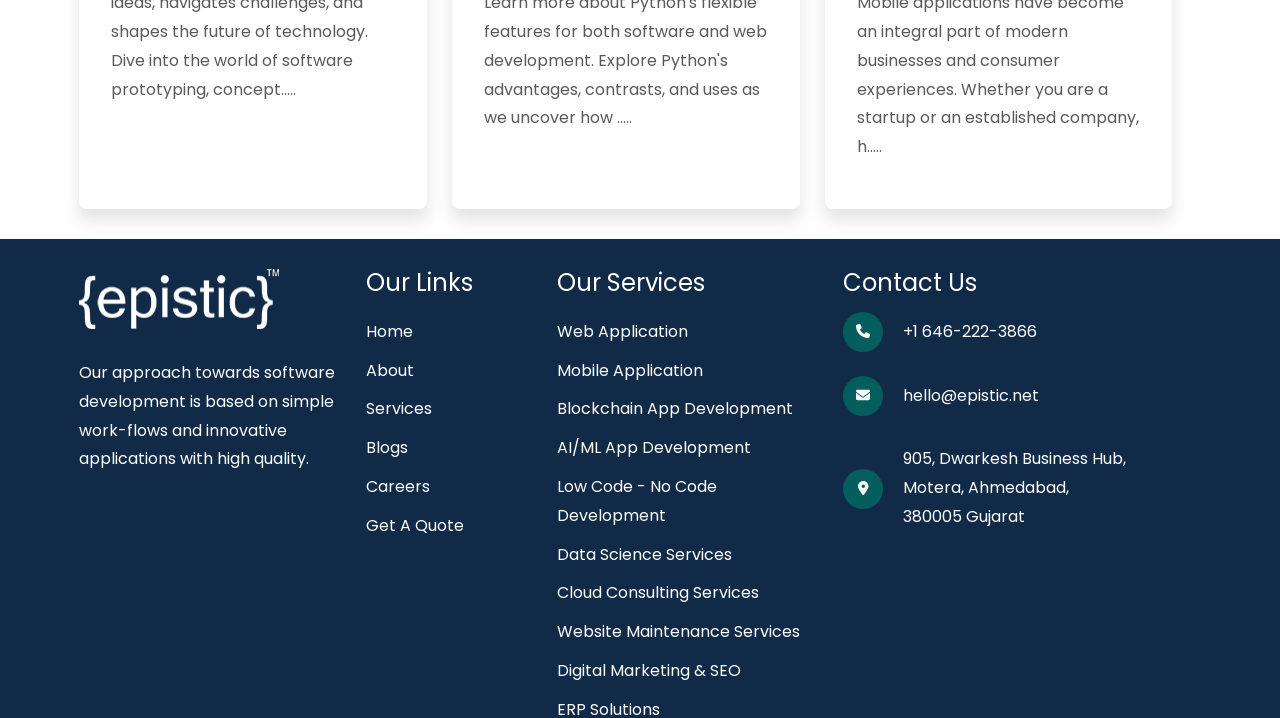Based on the description "Blockchain App Development", find the bounding box of the specified UI element.

[0.435, 0.554, 0.619, 0.586]